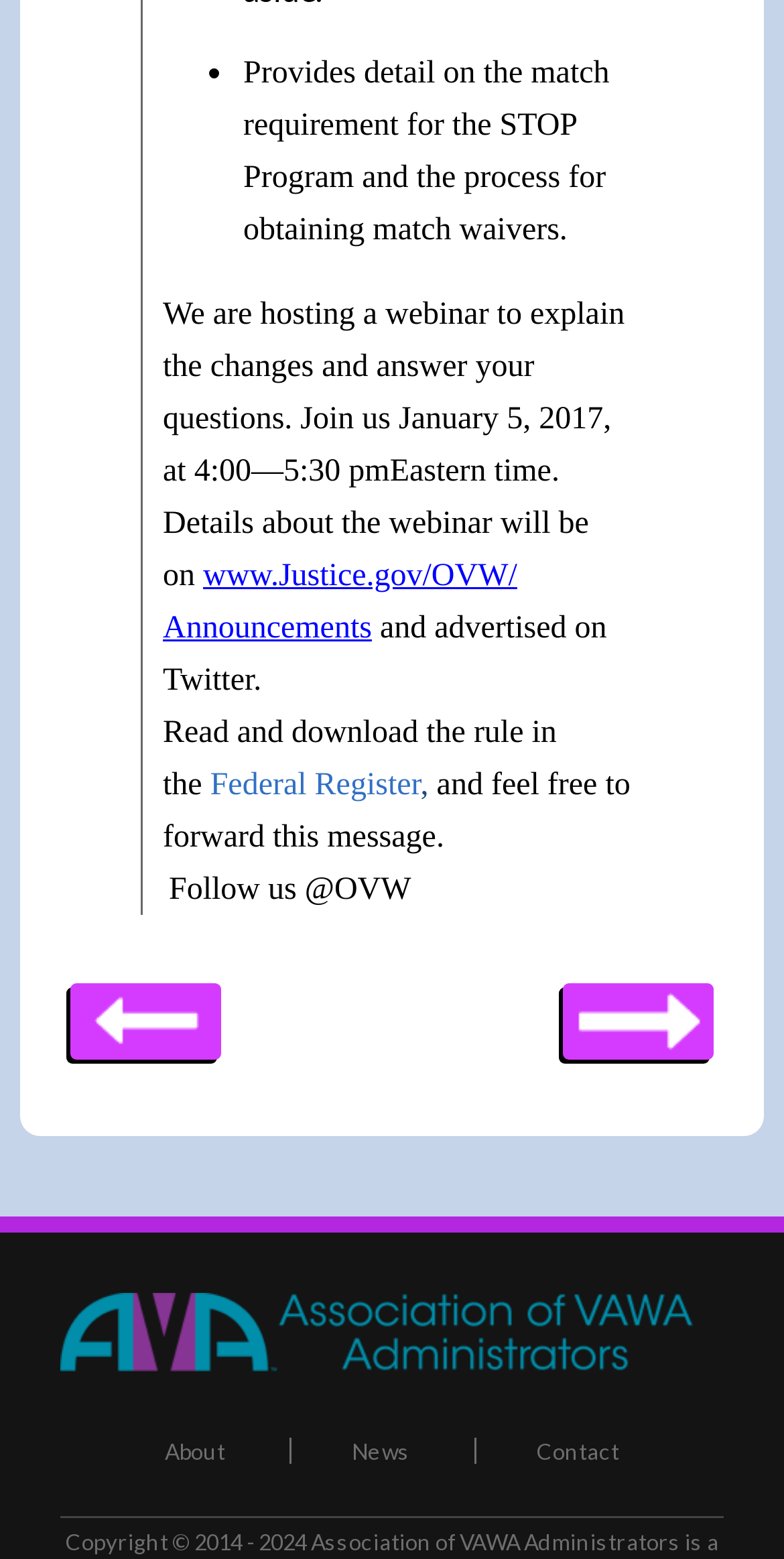Provide a thorough and detailed response to the question by examining the image: 
What is the topic of the webinar?

The topic of the webinar can be inferred from the text 'We are hosting a webinar to explain the changes and answer your questions. Join us January 5, 2017, at 4:00—5:30 pm Eastern time.' which suggests that the webinar is related to the STOP Program.